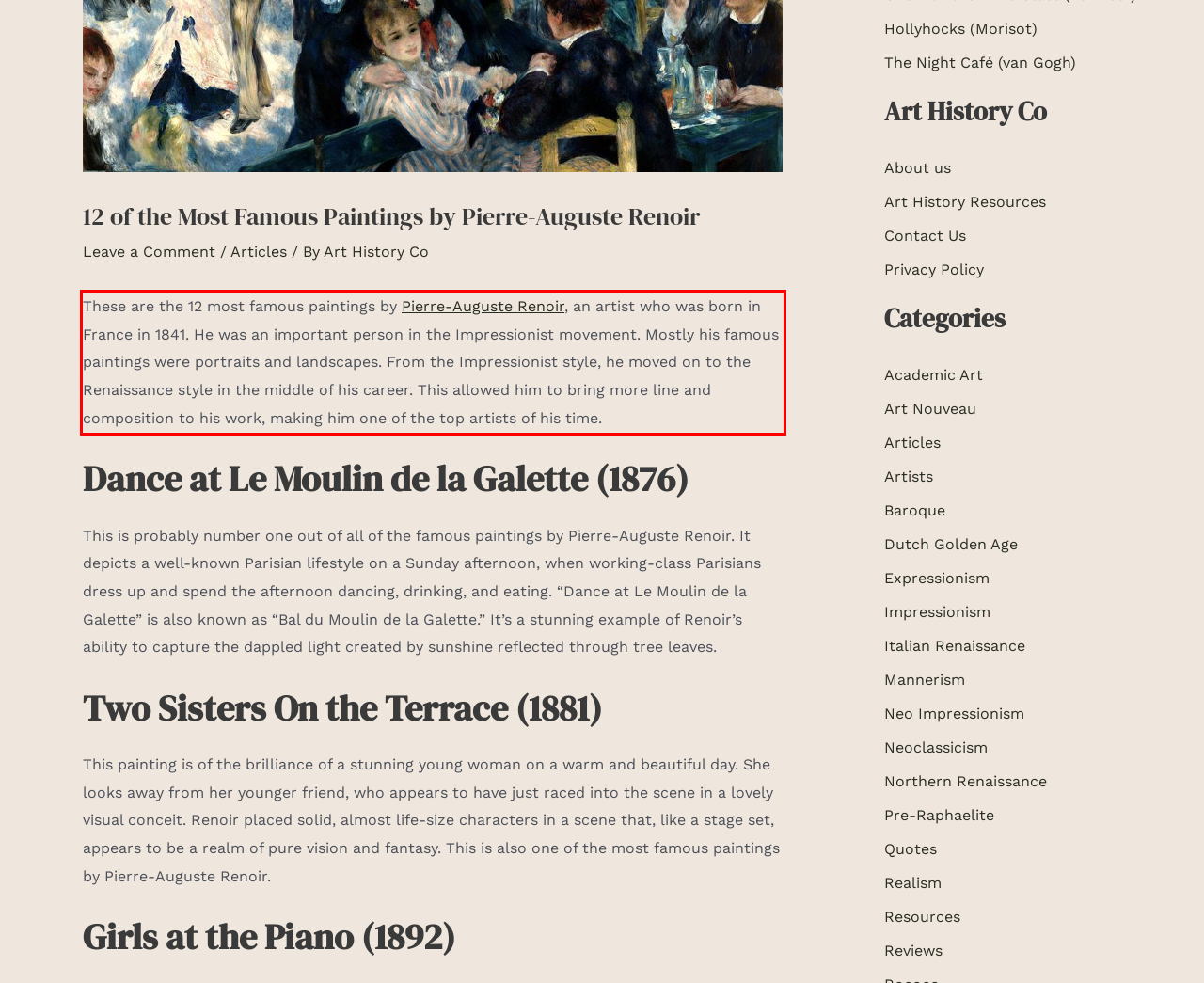Extract and provide the text found inside the red rectangle in the screenshot of the webpage.

These are the 12 most famous paintings by Pierre-Auguste Renoir, an artist who was born in France in 1841. He was an important person in the Impressionist movement. Mostly his famous paintings were portraits and landscapes. From the Impressionist style, he moved on to the Renaissance style in the middle of his career. This allowed him to bring more line and composition to his work, making him one of the top artists of his time.